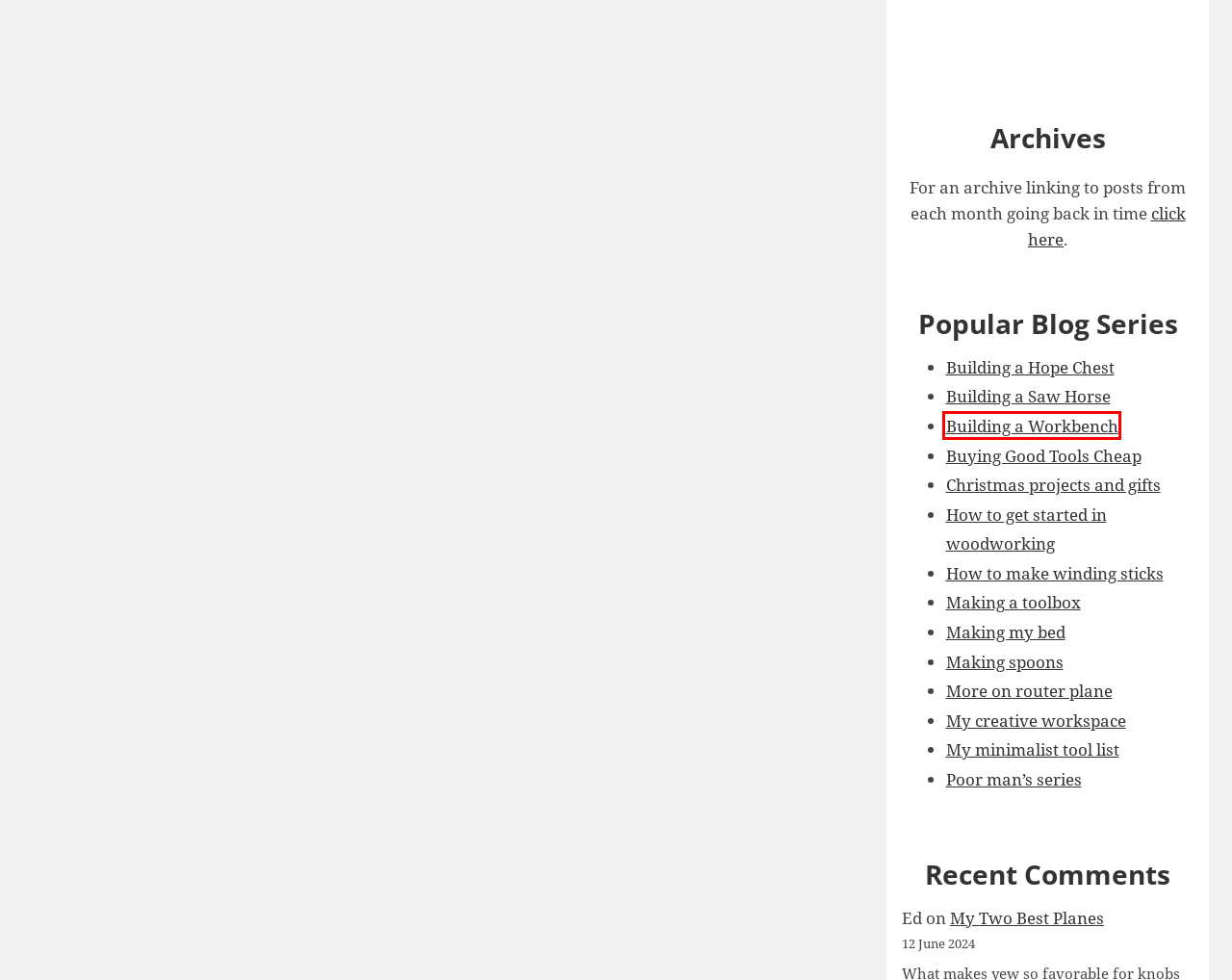Examine the screenshot of a webpage featuring a red bounding box and identify the best matching webpage description for the new page that results from clicking the element within the box. Here are the options:
A. Tag: Making spoons - Paul Sellers' Blog
B. Tag: Buying Good Tools Cheap - Paul Sellers' Blog
C. My Two Best Planes - Paul Sellers' Blog
D. Tag: Building a Workbench - Paul Sellers' Blog
E. Tag: Making a toolbox - Paul Sellers' Blog
F. Tag: Christmas projects and gifts - Paul Sellers' Blog
G. Tag: How to get started in woodworking - Paul Sellers' Blog
H. Tag: My creative workspace - Paul Sellers' Blog

D